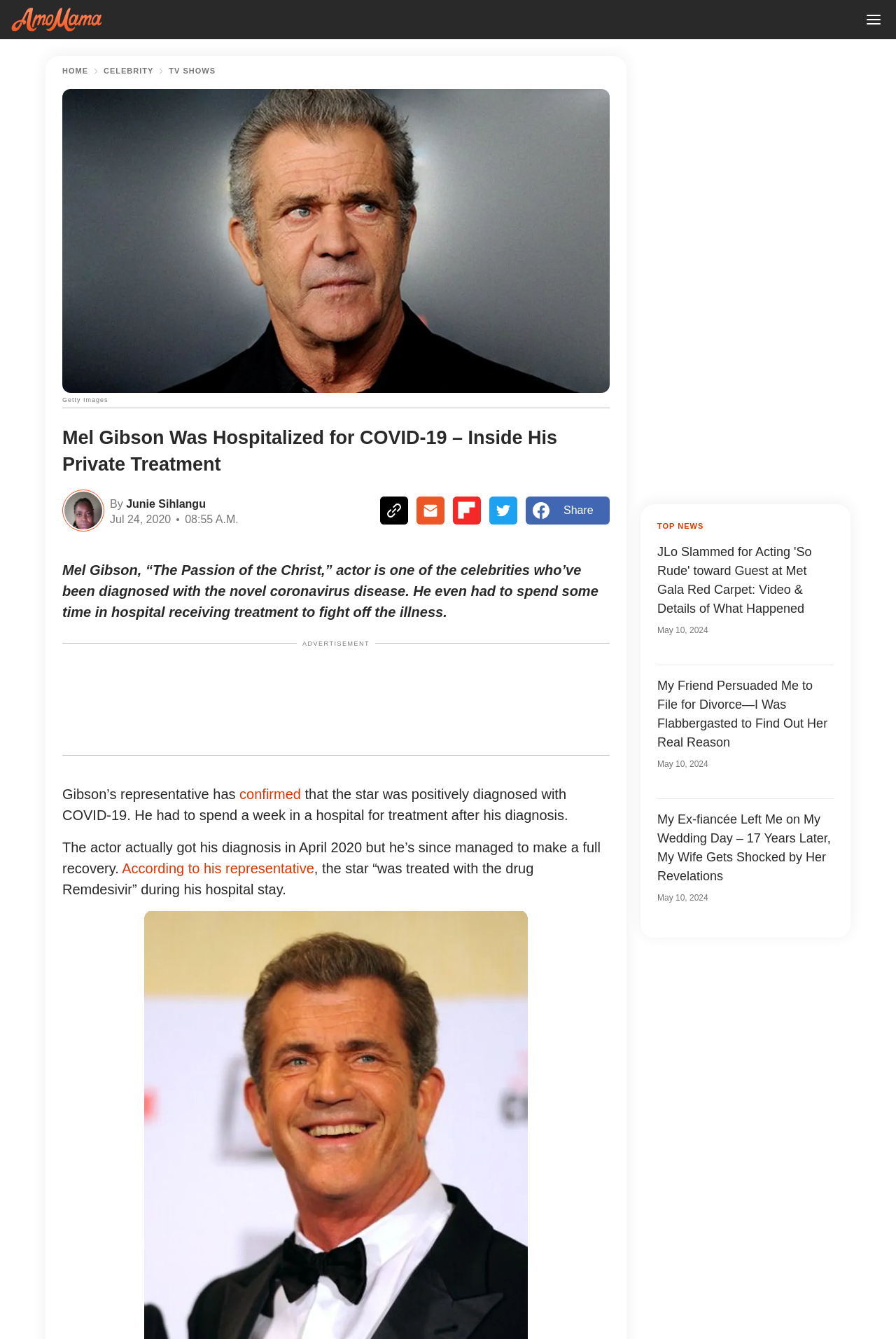Generate the text of the webpage's primary heading.

Mel Gibson Was Hospitalized for COVID-19 – Inside His Private Treatment